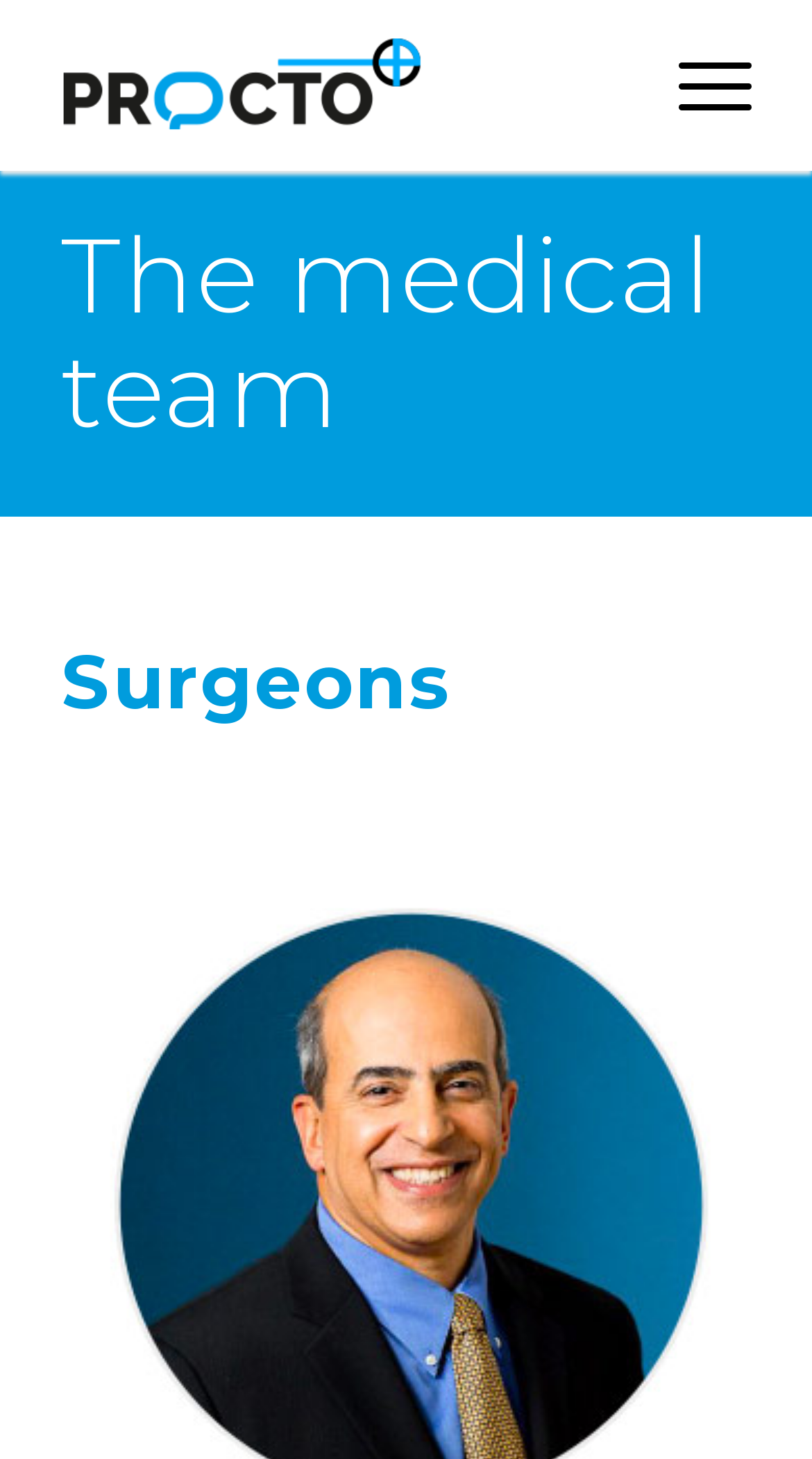What type of professionals are listed on the webpage?
Please provide a single word or phrase answer based on the image.

Surgeons